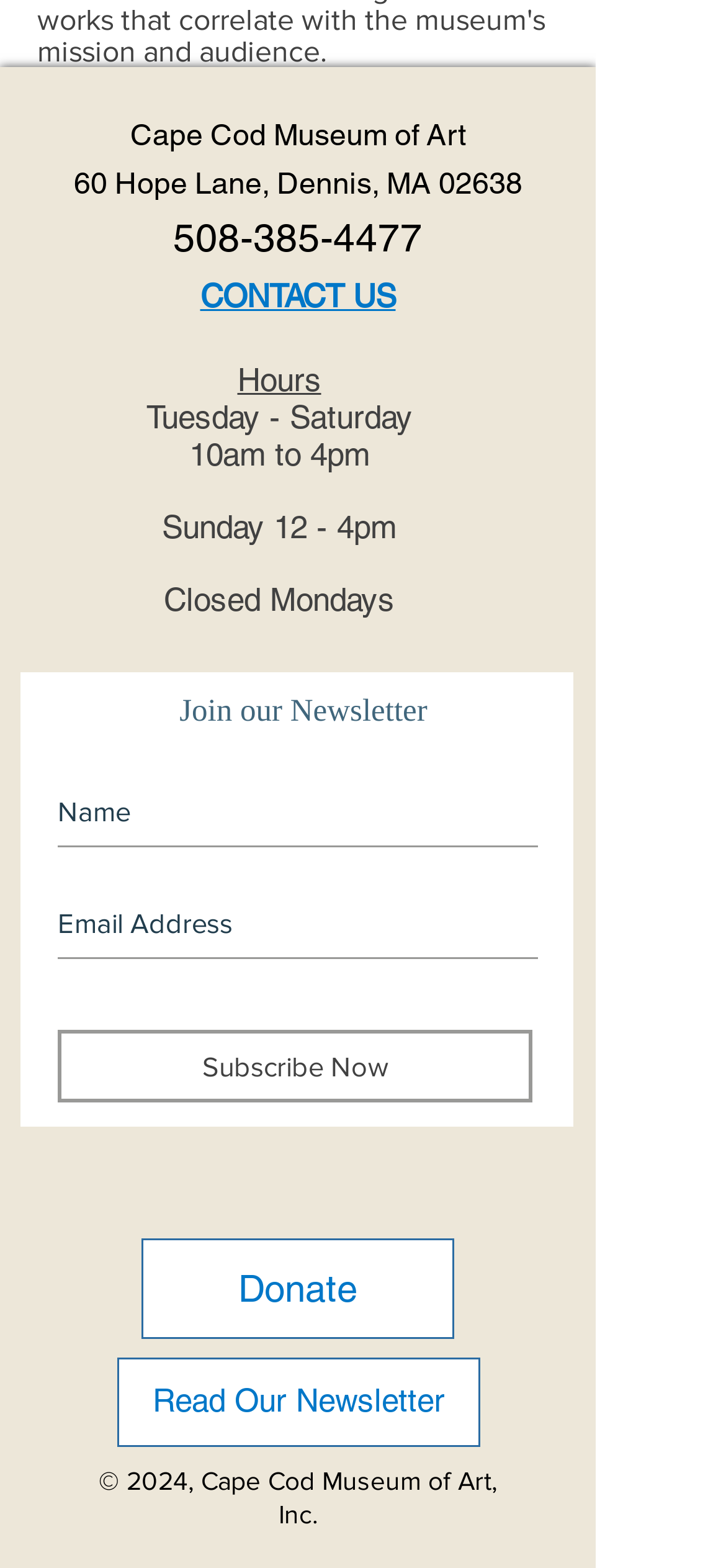Using the information in the image, give a detailed answer to the following question: What is the copyright year of the museum's website?

I found the copyright year by looking at the static text element at the bottom of the page, which lists the copyright information for the Cape Cod Museum of Art, Inc.